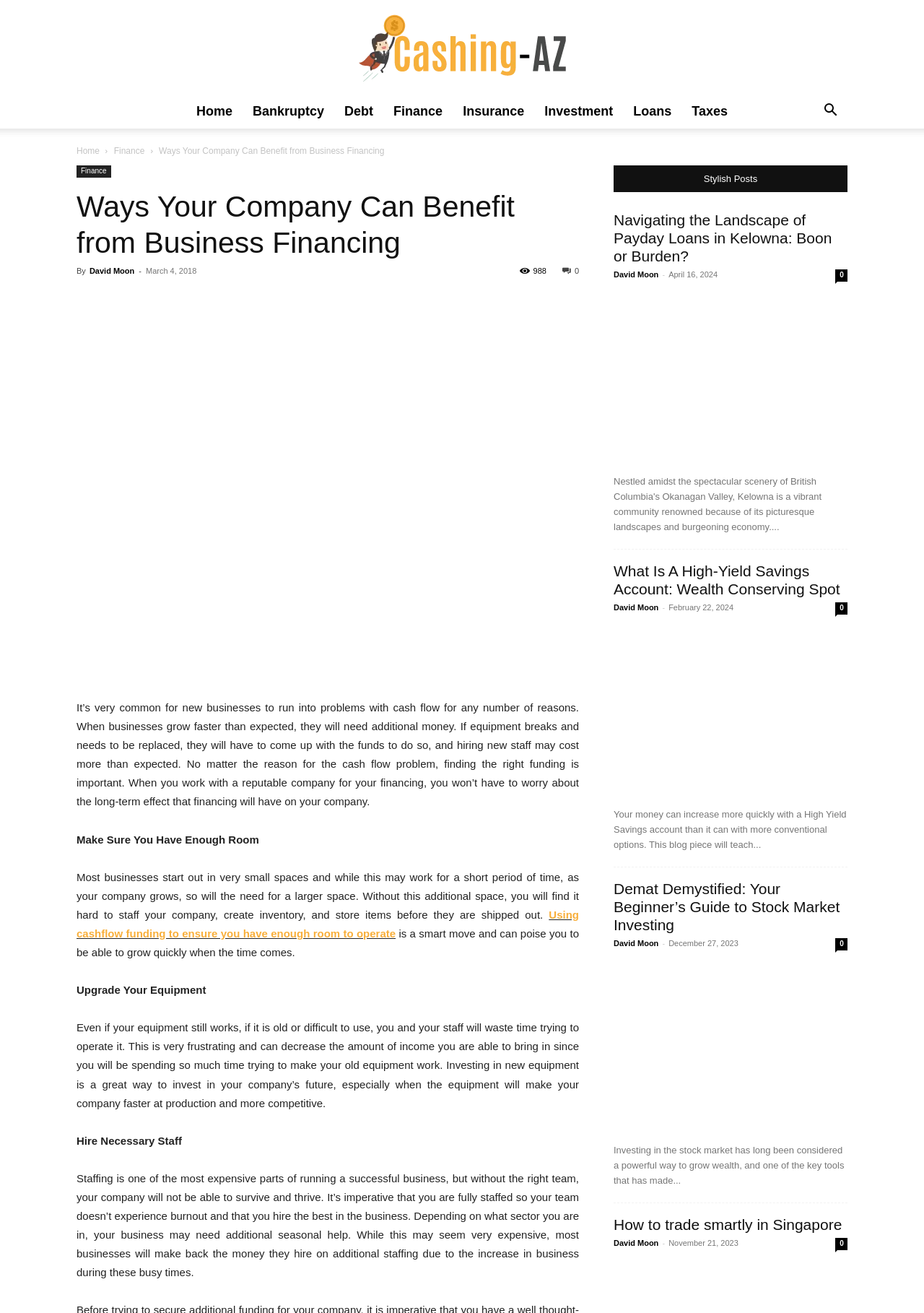Please identify the bounding box coordinates of the area I need to click to accomplish the following instruction: "Visit Web Hosting by Ben Smith".

None